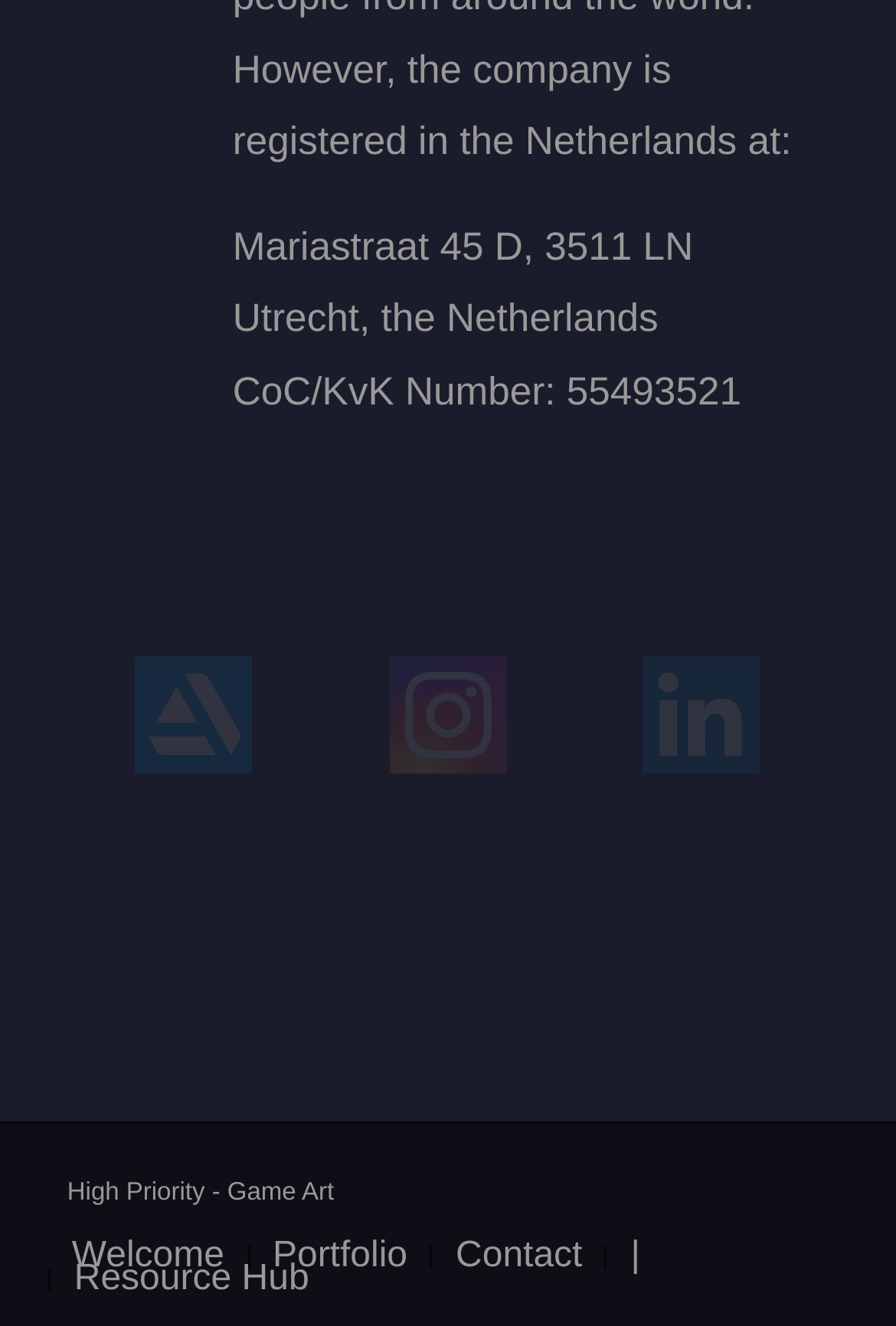How many social media links are available?
Based on the visual information, provide a detailed and comprehensive answer.

There are three social media links available on the webpage, which are 'Social Media - Artstation', 'Social Media - Instagram', and 'Social Media - Linkedin'.